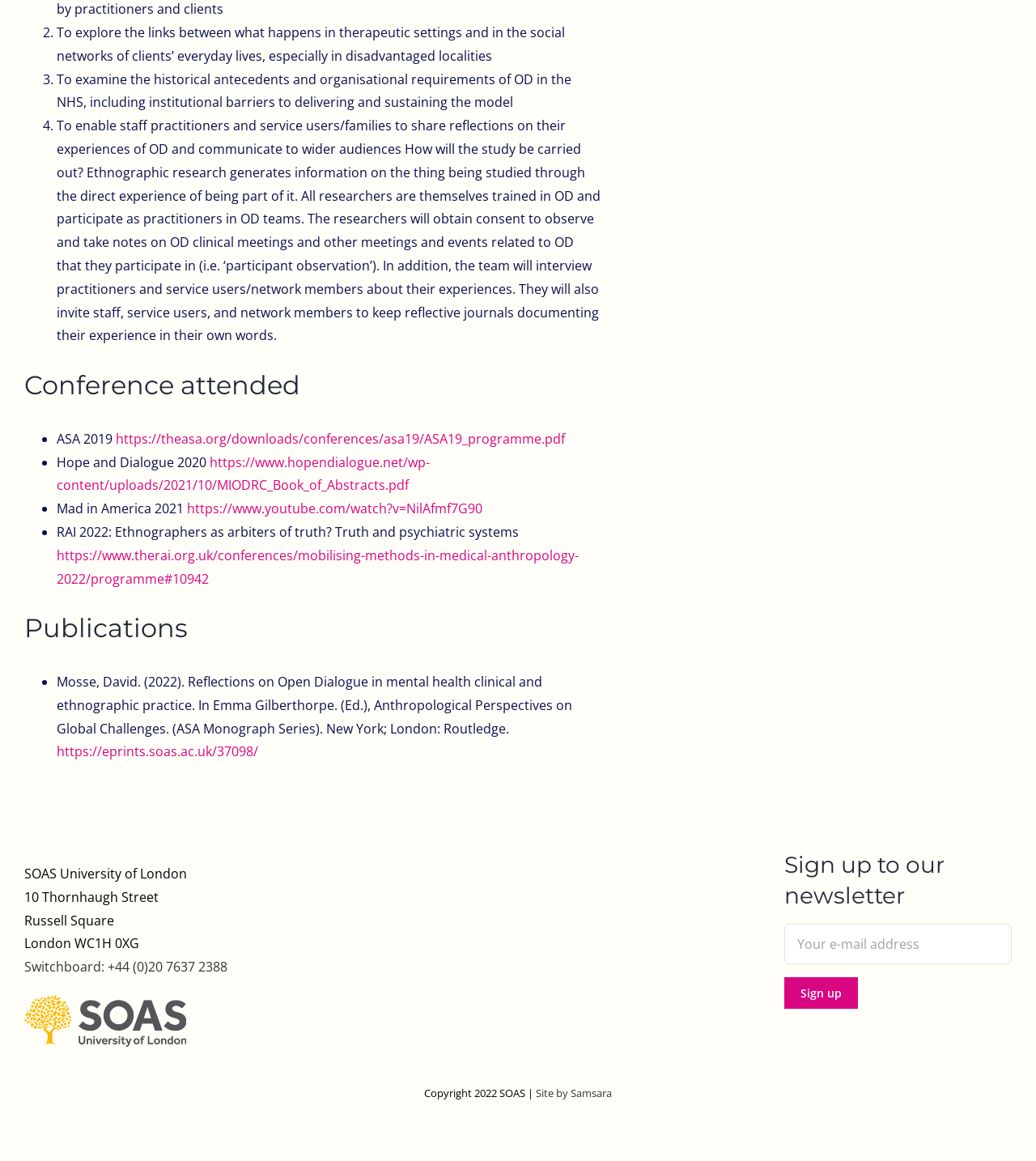Using the element description: "name="EMAIL" placeholder="Your e-mail address"", determine the bounding box coordinates for the specified UI element. The coordinates should be four float numbers between 0 and 1, [left, top, right, bottom].

[0.757, 0.796, 0.977, 0.831]